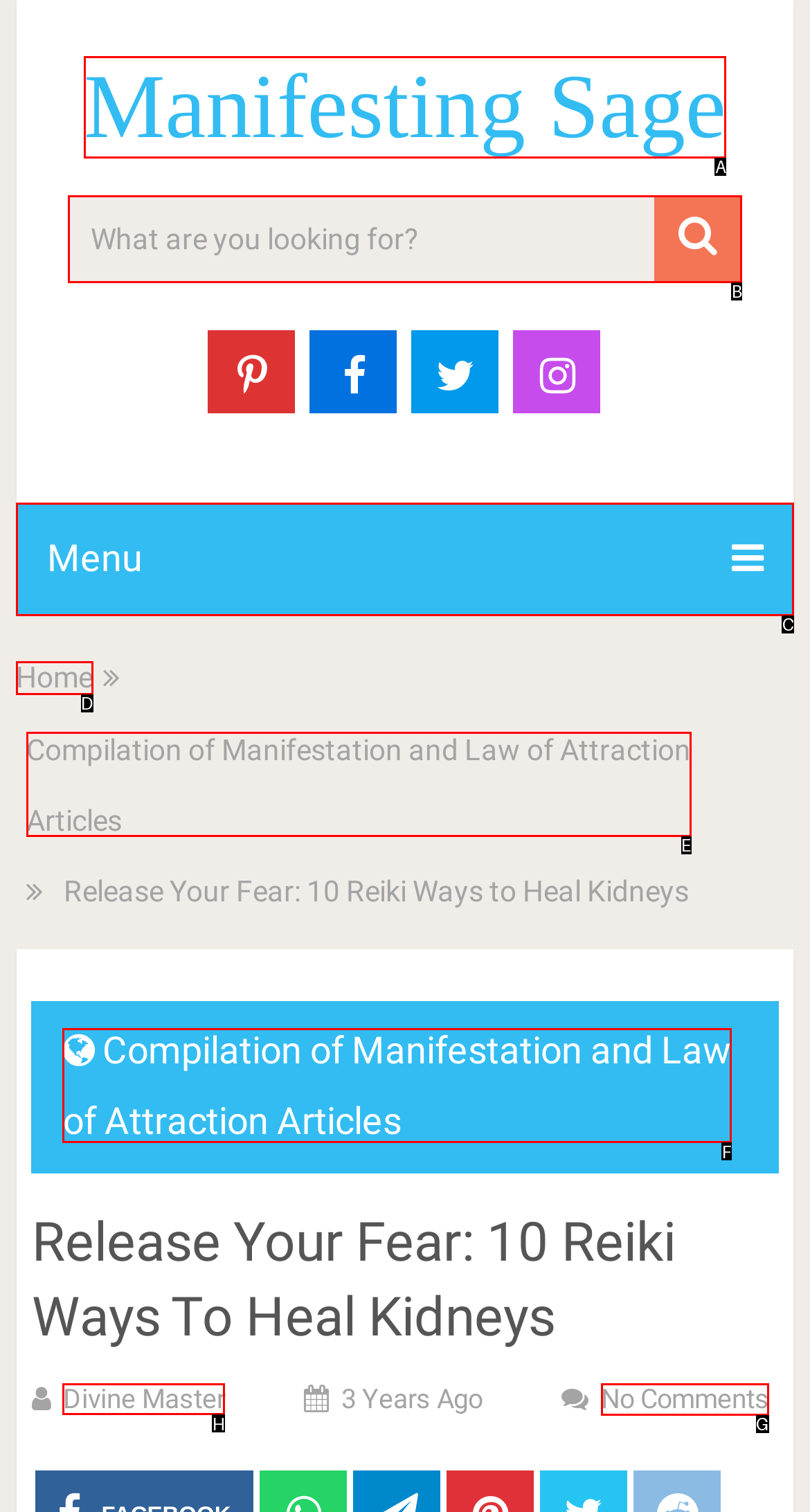Identify the correct lettered option to click in order to perform this task: check comments. Respond with the letter.

G